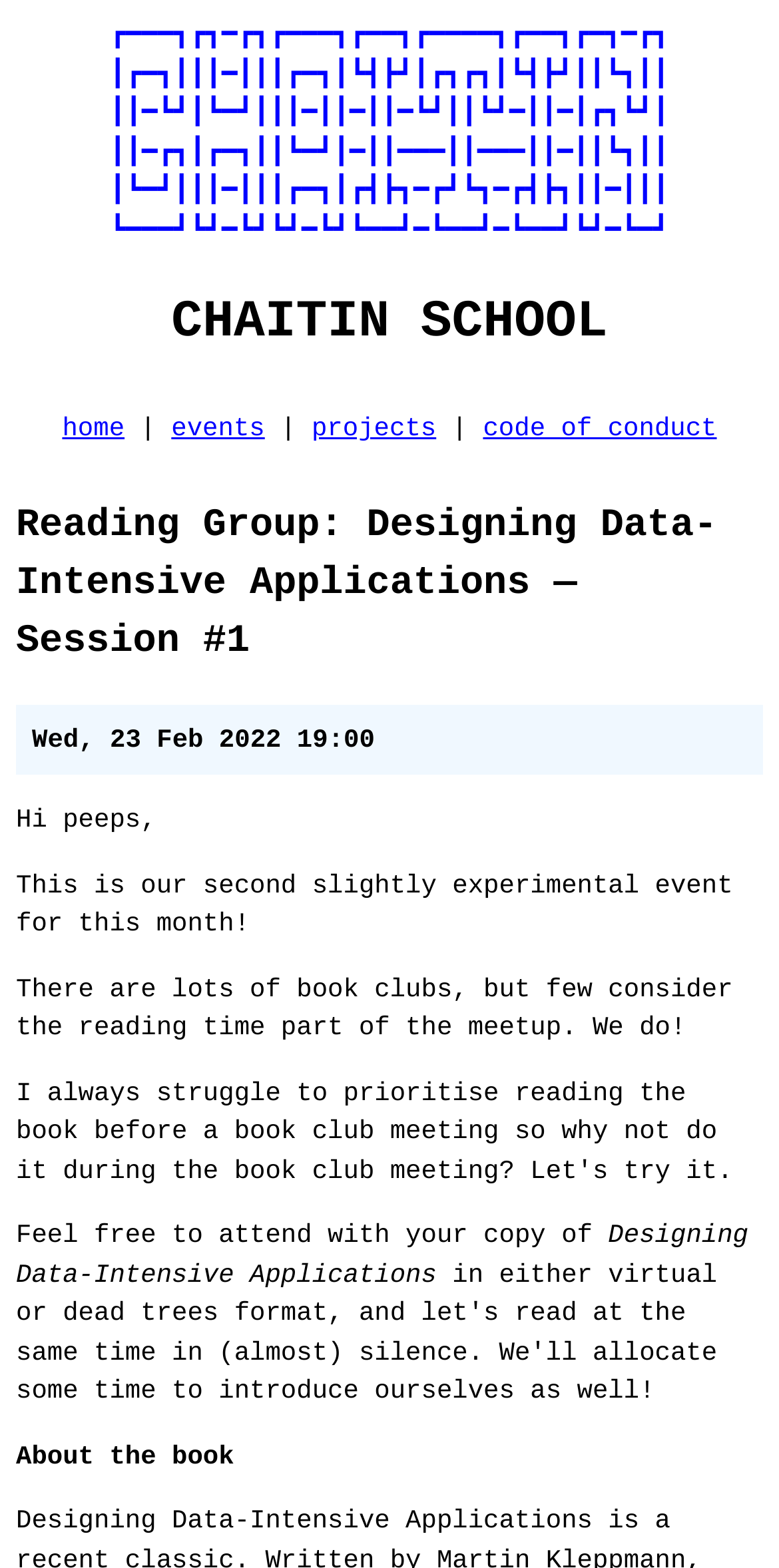How many links are in the top navigation bar?
Make sure to answer the question with a detailed and comprehensive explanation.

The top navigation bar contains links to 'home', 'events', 'projects', and 'code of conduct', which can be found in the link elements with the corresponding text. Therefore, there are 4 links in the top navigation bar.